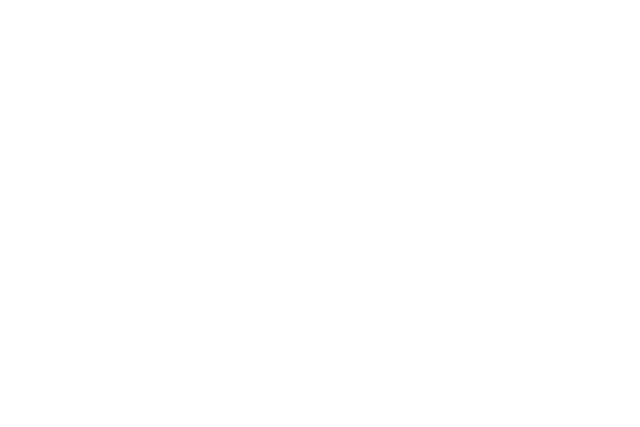How many high-rise towers are featured in the design?
Refer to the image and give a detailed answer to the question.

According to the caption, the design of the Shapingba project includes two 350-meter high-rise towers that define the skyline, emphasizing the modern architectural design of the development.